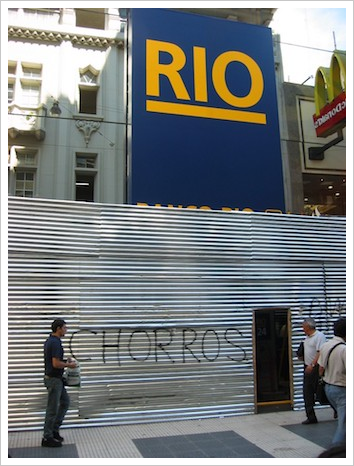Give a detailed explanation of what is happening in the image.

The image captures a scene in Buenos Aires, specifically in the microcentro area, showcasing a heavily shielded bank facade. The building is covered in shiny metal sheeting, a protective measure against potential threats, marked by graffiti that reads "CHORROS," which translates to "thieves" in local slang. Above this makeshift barrier is a large sign displaying the name "RIO," identifying the bank. On the street, two individuals can be seen: one standing near the entrance, seemingly waiting, and another closer to the camera, possibly considering their next move. The contrasting presence of the fast-food restaurant sign nearby adds to the urban context of the scene, highlighting the peculiar atmosphere of the area.